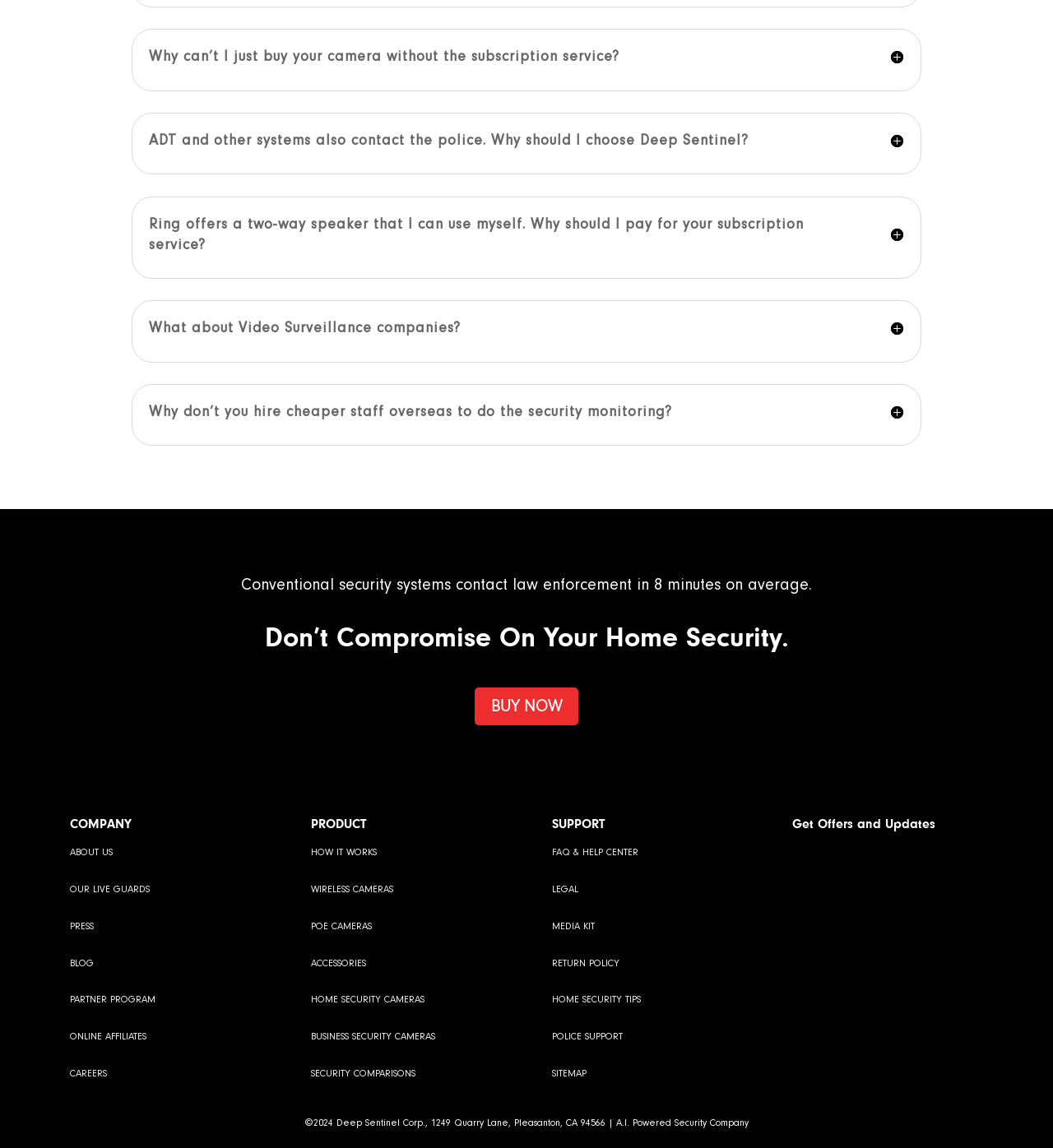What is the purpose of the 'LIVE GUARDS' link?
Examine the image and provide an in-depth answer to the question.

This answer can be inferred by examining the link 'OUR LIVE GUARDS' located at [0.066, 0.77, 0.142, 0.779]. The presence of this link suggests that the company offers live security guards as part of their service, and clicking on this link would provide more information about this feature.